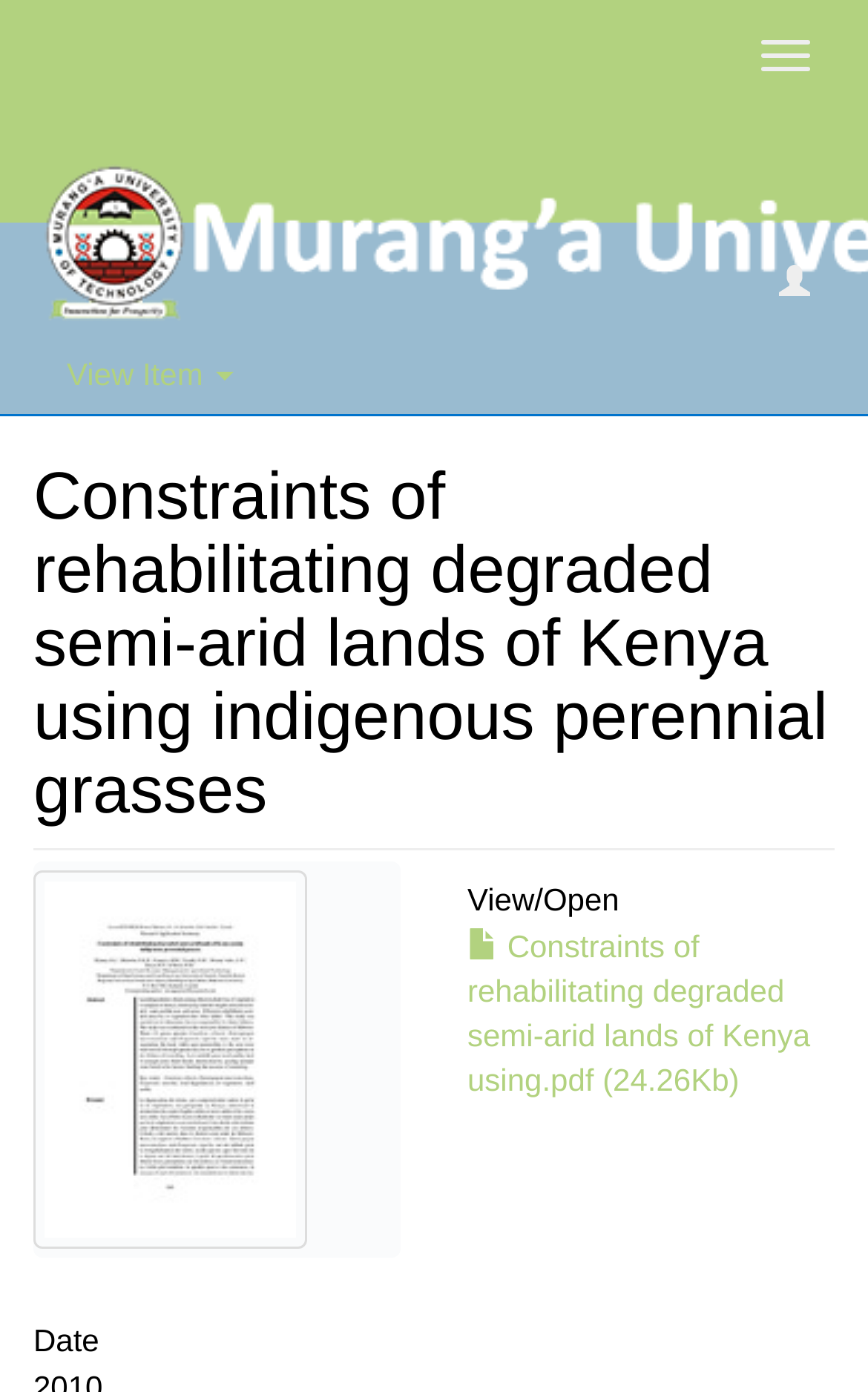Use a single word or phrase to answer this question: 
What is the purpose of the button at the top right corner?

Toggle navigation